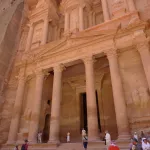Craft a thorough explanation of what is depicted in the image.

This stunning image captures the breathtaking facade of Petra, one of the most iconic archaeological sites in Jordan and often referred to as the "Rose City" due to the color of the stone. The intricate architecture features grand columns and detailed carvings, showcasing the skill and artistry of the Nabataeans who built this magnificent site over 2,000 years ago. In the foreground, visitors explore the area, illustrating Petra's appeal as a major destination for tourists seeking both adventure and cultural enrichment in the heart of the Middle East. Petra is not only a UNESCO World Heritage Site but also a remarkable testament to ancient engineering and stunning natural landscapes, making it a must-see for any traveler in Jordan.